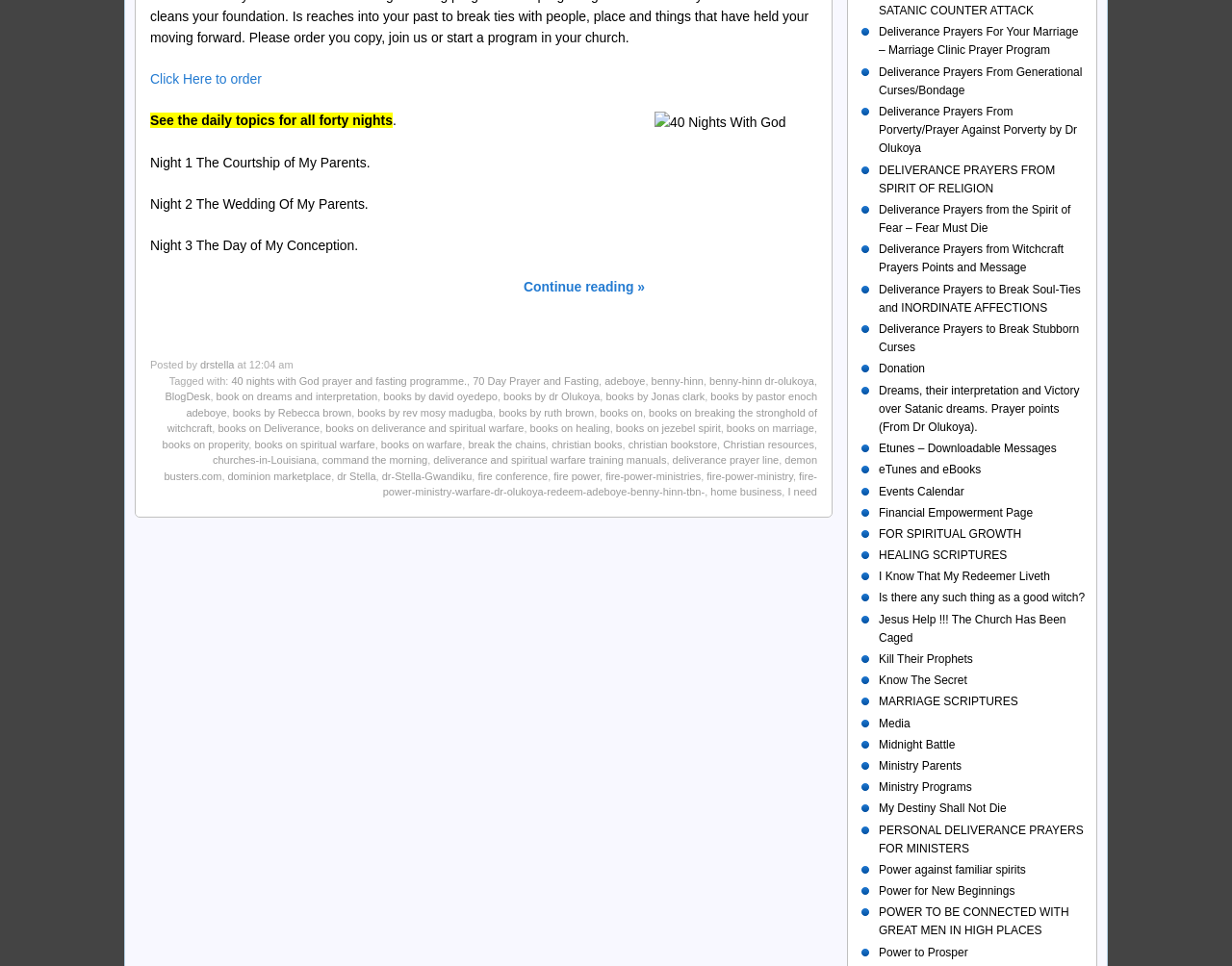Answer the question in one word or a short phrase:
What is the category of the book 'books on spiritual warfare'?

Christian books